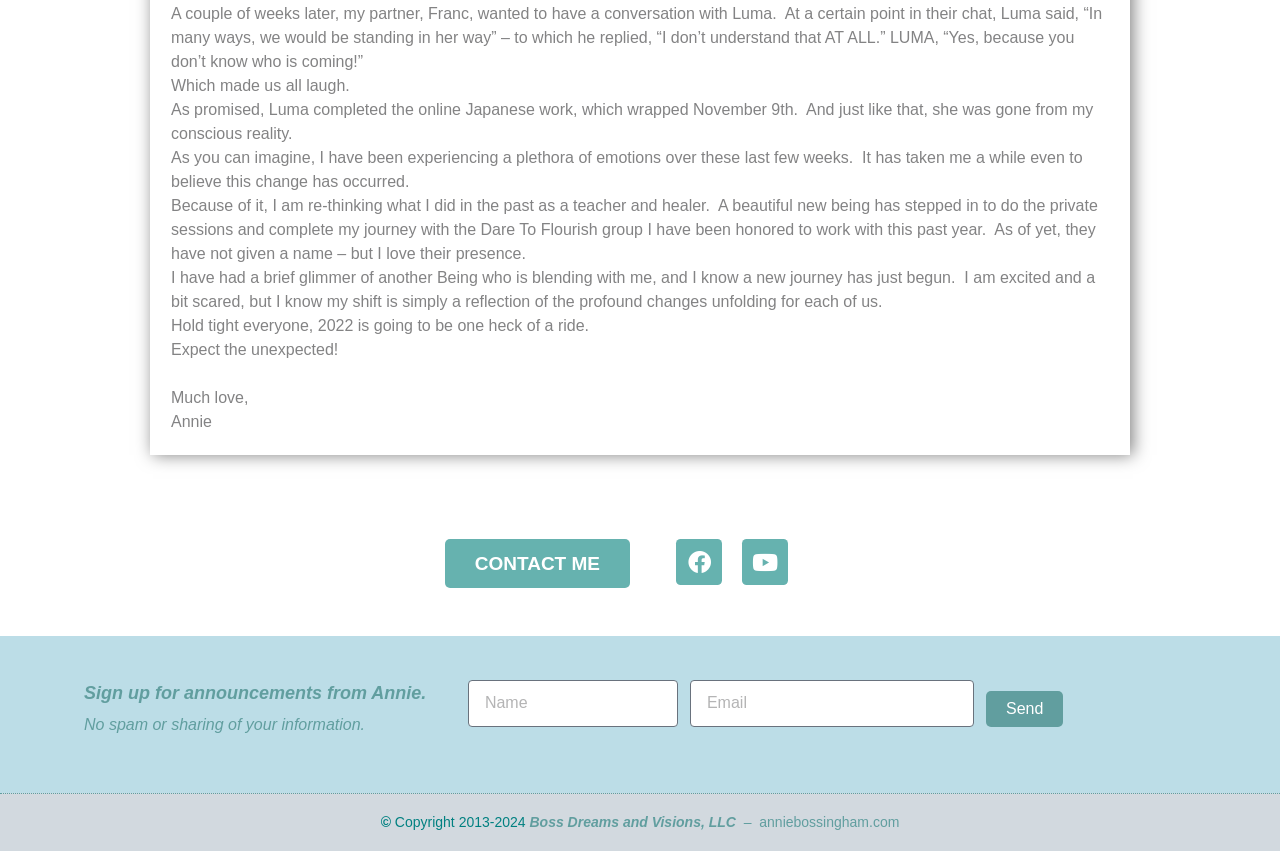What is the author's name?
Provide a well-explained and detailed answer to the question.

The author's name is mentioned at the end of the article, where it says 'Much love, Annie'.